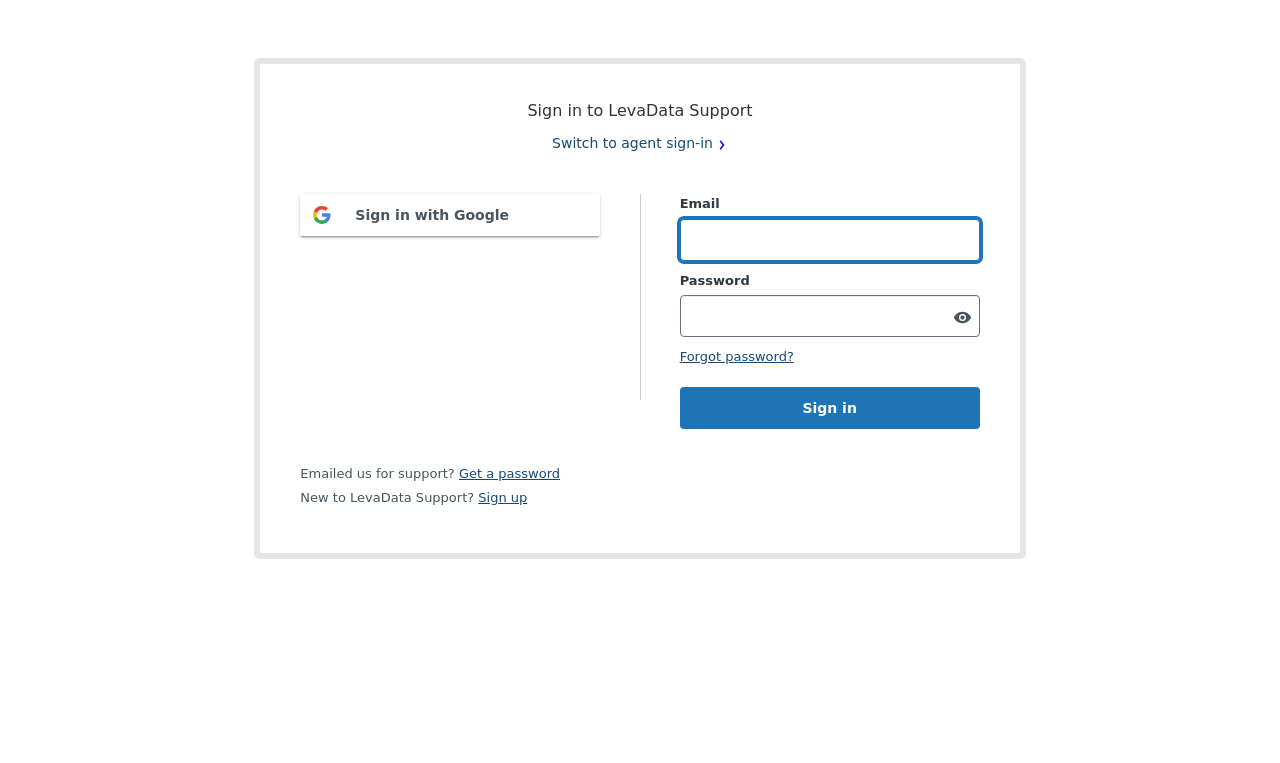Describe all significant elements and features of the webpage.

The webpage is a sign-in page for LevaData Support. At the top, there is a heading that reads "Sign in to LevaData Support". Below the heading, there is a link to switch to agent sign-in. 

To the right of the heading, there is a link to sign in with Google, accompanied by a generic element with the same text. 

Below these elements, there are two input fields: one for email and one for password. The email input field is currently focused. Both fields are required. 

To the right of the password input field, there is a switch to show the password. Below the password input field, there is a paragraph of text, followed by a link to reset a forgotten password. 

Further down, there is a button to sign in. Below the sign-in button, there is a message asking if the user has emailed the support team, with a link to get a password. 

Finally, at the bottom of the page, there is a message asking if the user is new to LevaData Support, with a link to sign up.